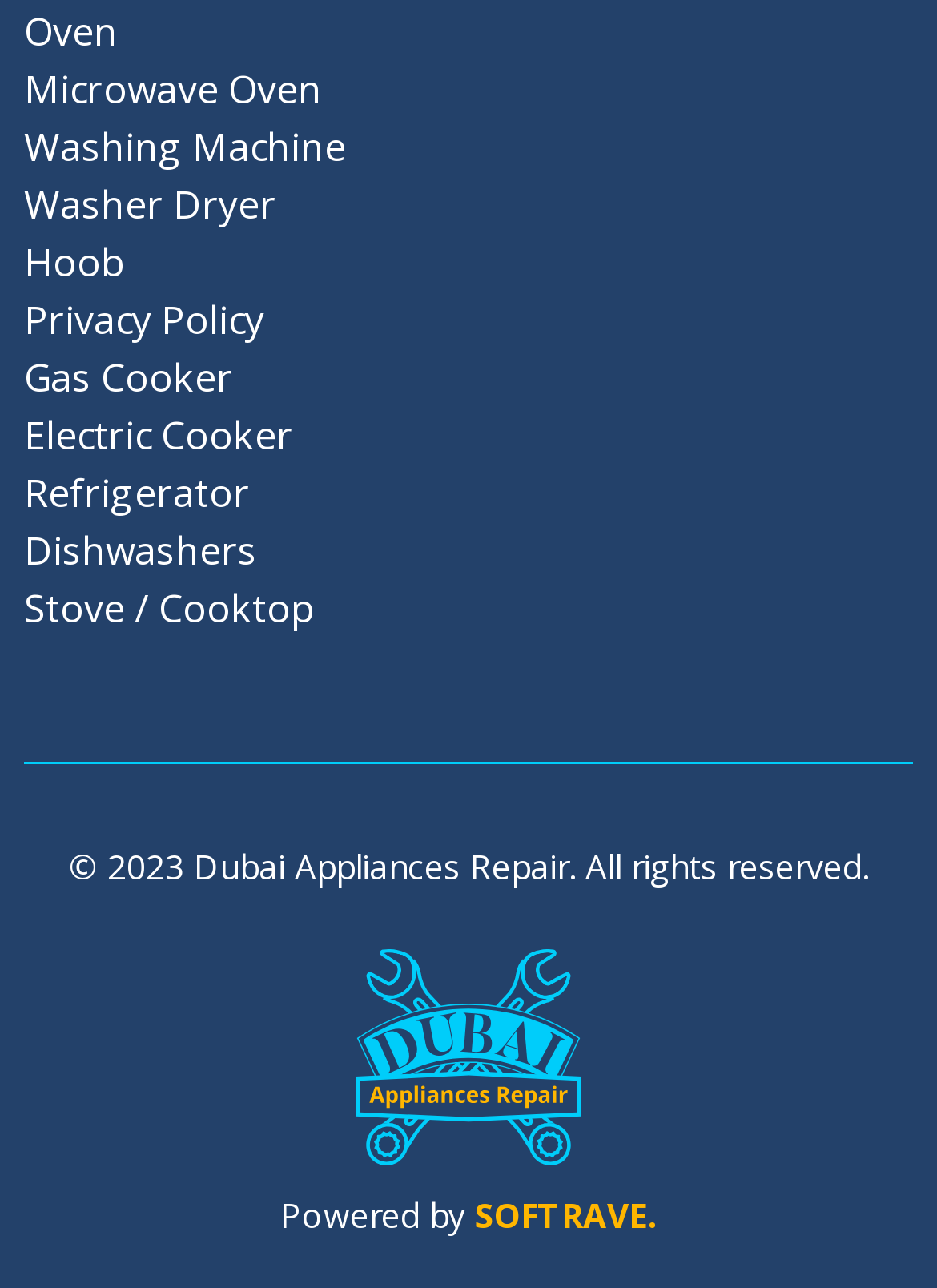Please mark the bounding box coordinates of the area that should be clicked to carry out the instruction: "visit Dubai Appliances Repair appliance repairing service".

[0.379, 0.738, 0.621, 0.906]